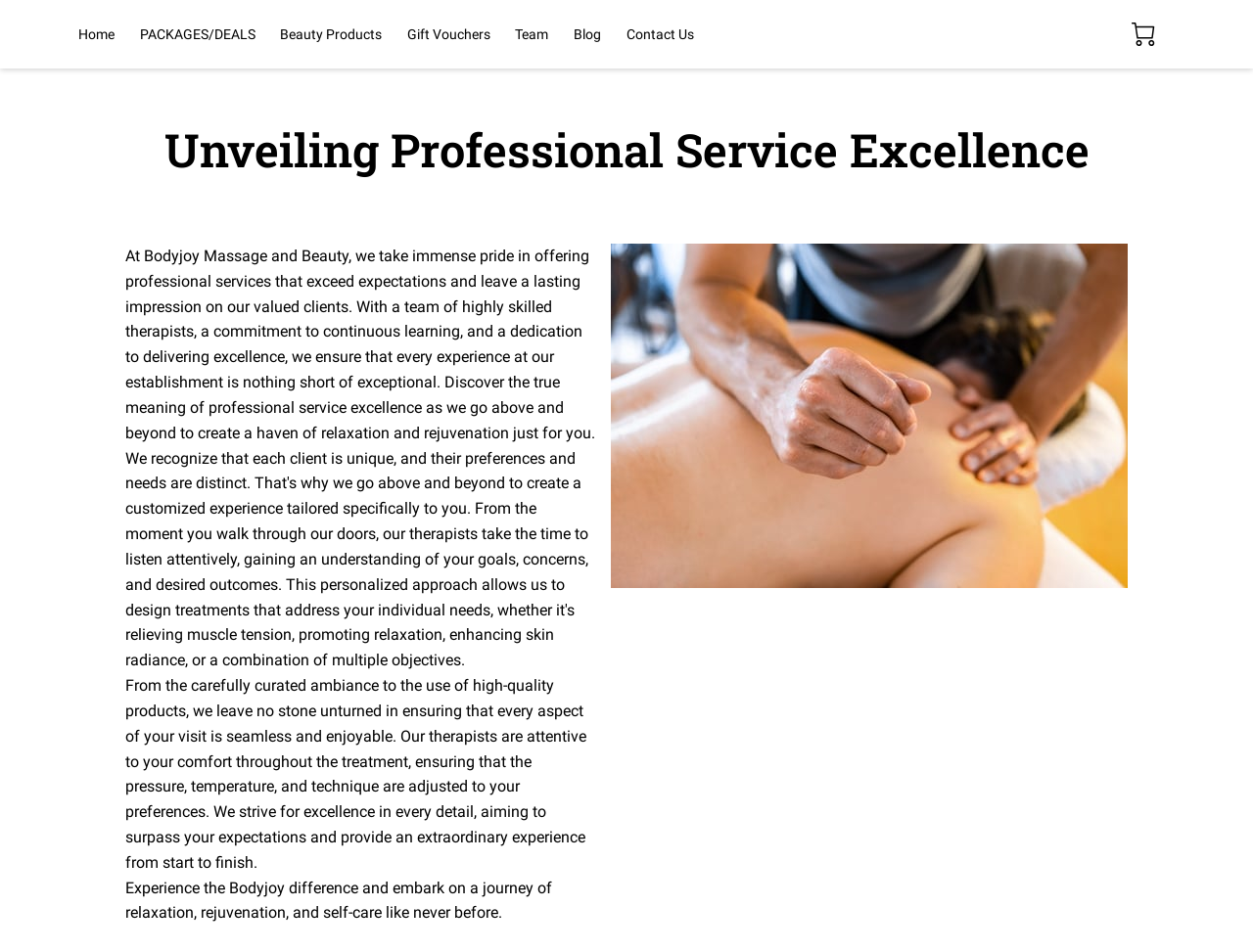Find the bounding box coordinates of the area to click in order to follow the instruction: "Check the Gift Vouchers".

[0.325, 0.027, 0.391, 0.045]